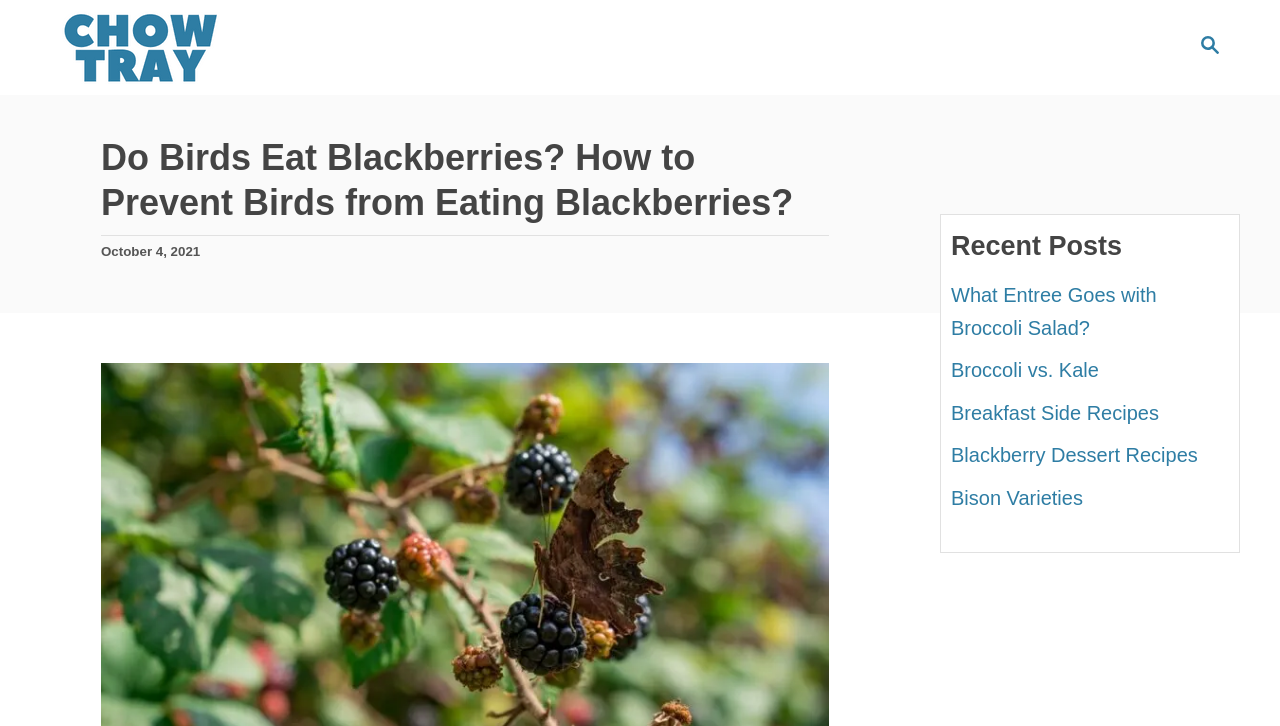Answer this question in one word or a short phrase: How many recent posts are listed?

5